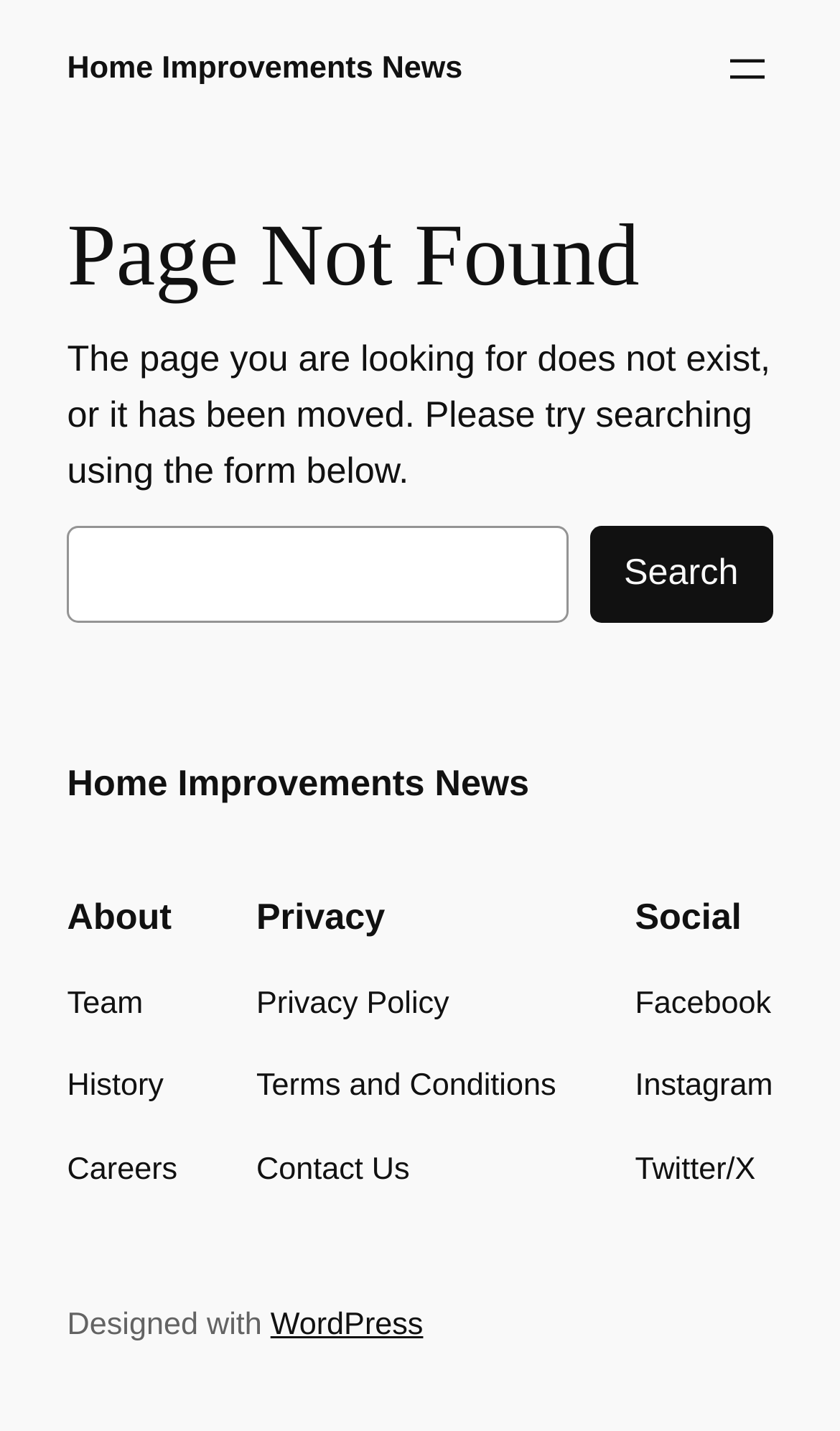Refer to the image and answer the question with as much detail as possible: What is the purpose of the search box?

The search box is located in the main section of the webpage, and it has a label 'Search' and a button 'Search'. This suggests that the purpose of the search box is to allow users to search for content on the website.